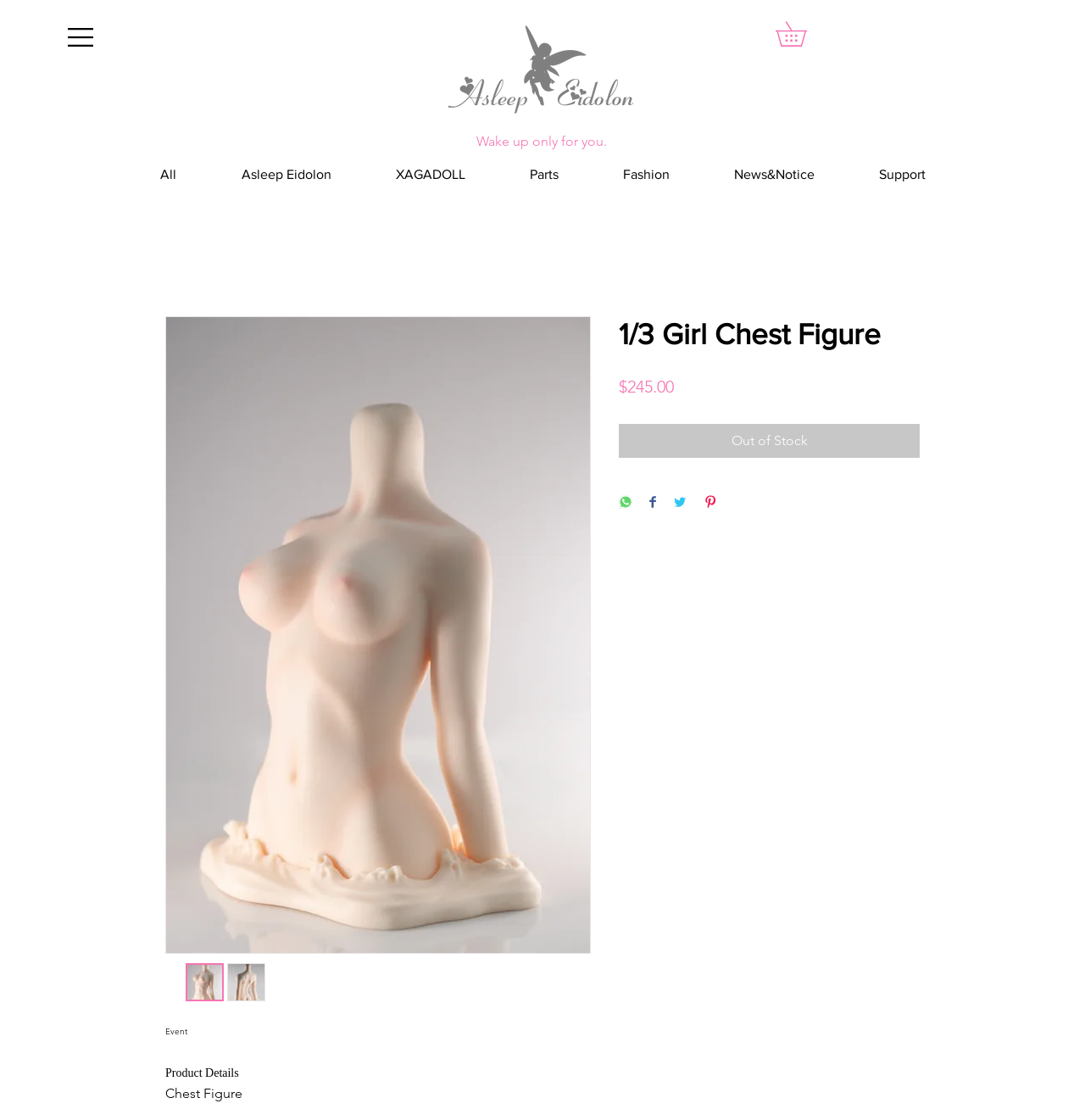Provide a thorough and detailed response to the question by examining the image: 
What is the size of the figure?

The size of the figure is mentioned in the product details section, where it is listed as '1/3' as part of the product name '1/3 Girl Chest Figure'.